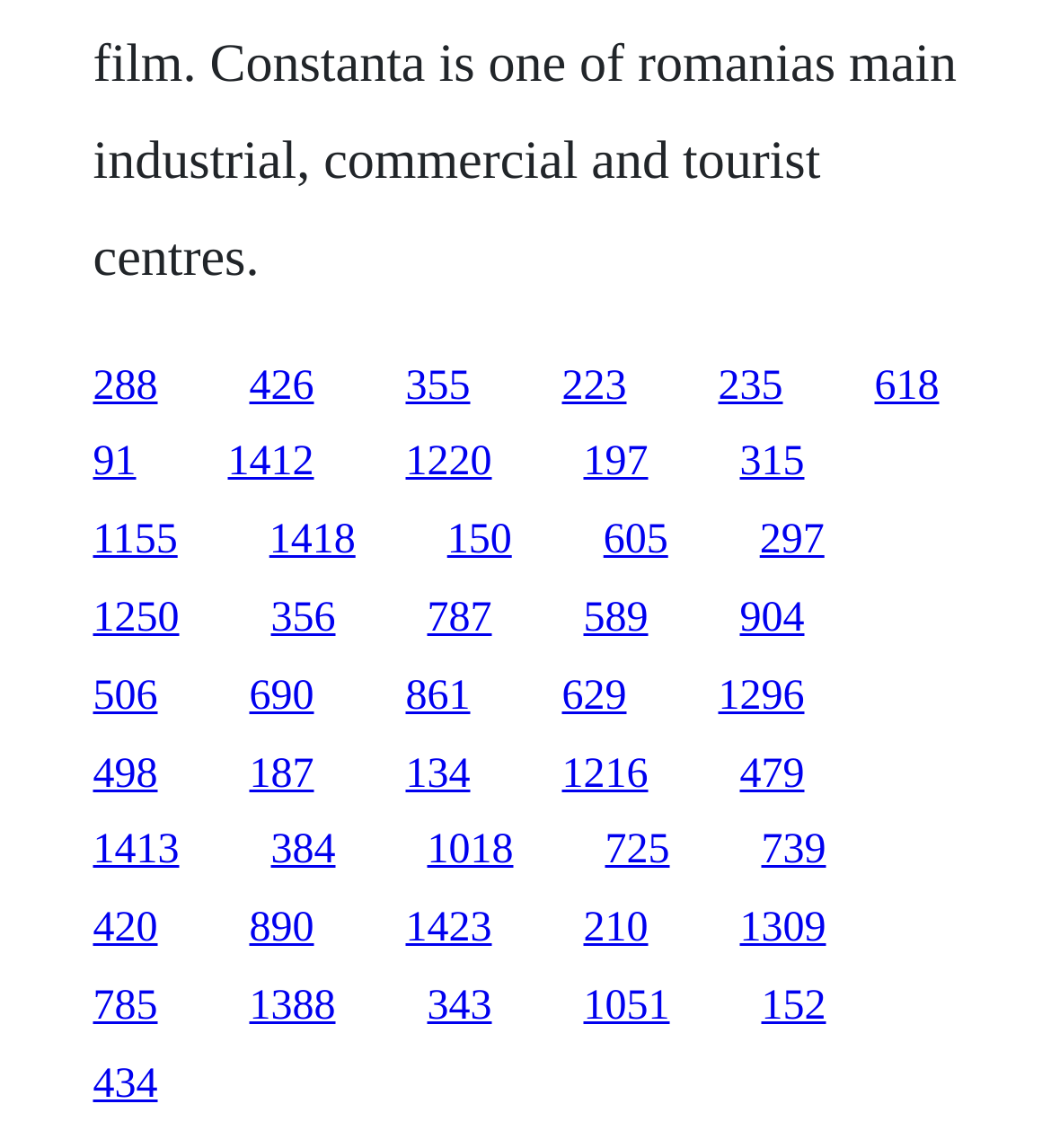How many links are on the webpage?
Using the image, respond with a single word or phrase.

118